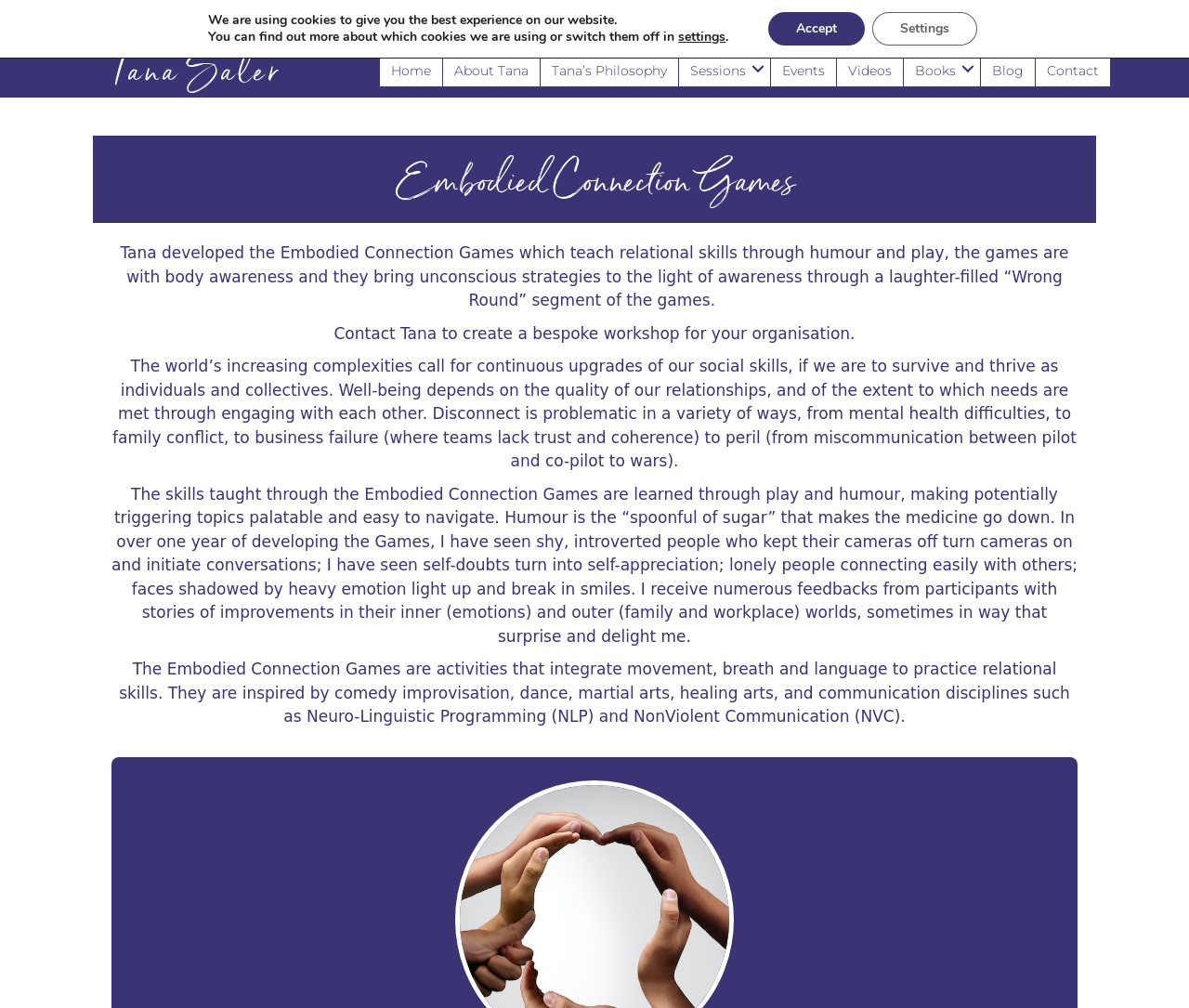Please provide a comprehensive response to the question based on the details in the image: What is the inspiration behind the Embodied Connection Games?

According to the webpage, the Embodied Connection Games are inspired by comedy improvisation, dance, martial arts, healing arts, and communication disciplines such as Neuro-Linguistic Programming (NLP) and NonViolent Communication (NVC).